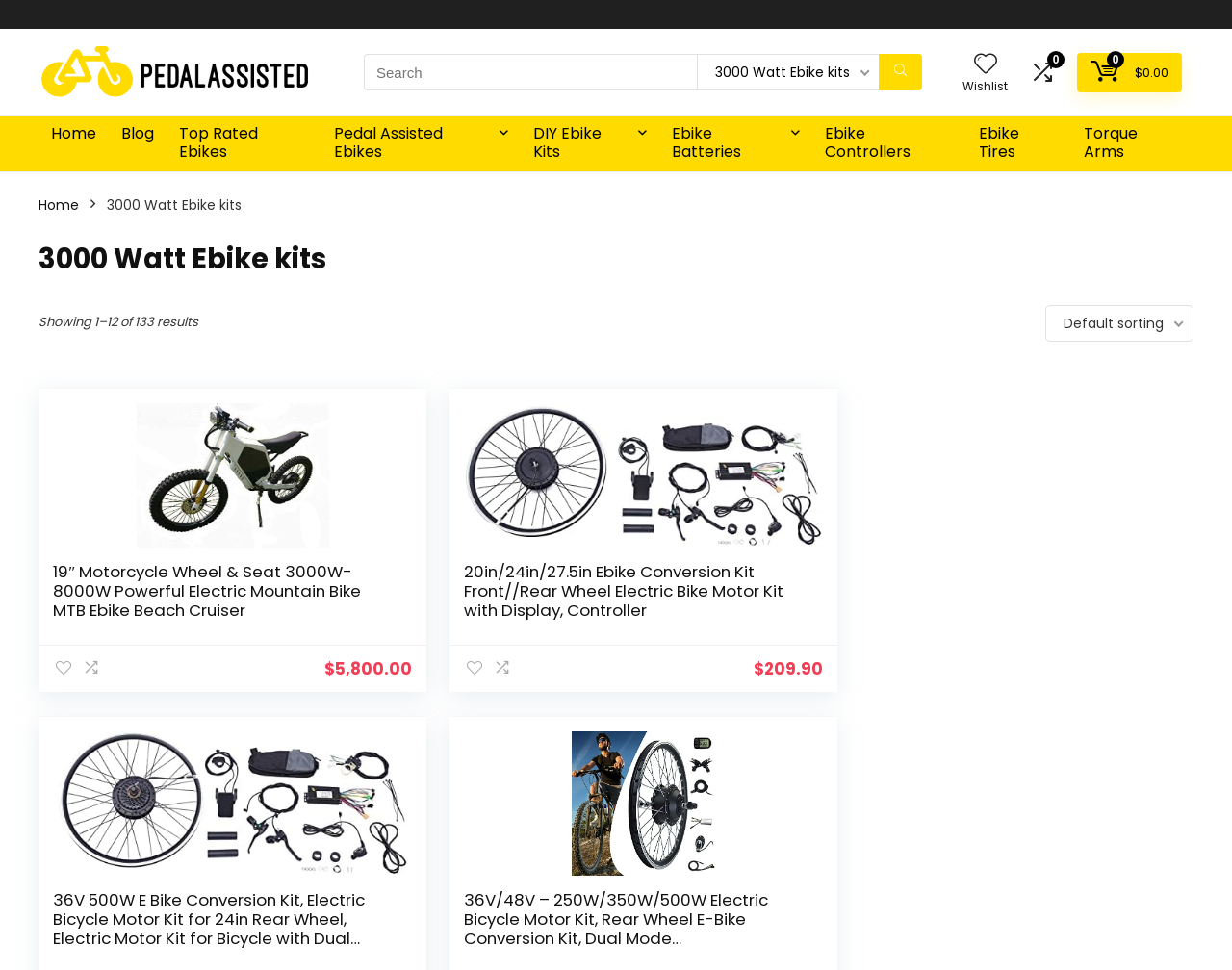Answer the following inquiry with a single word or phrase:
What is the category of the first product?

Ebike kits